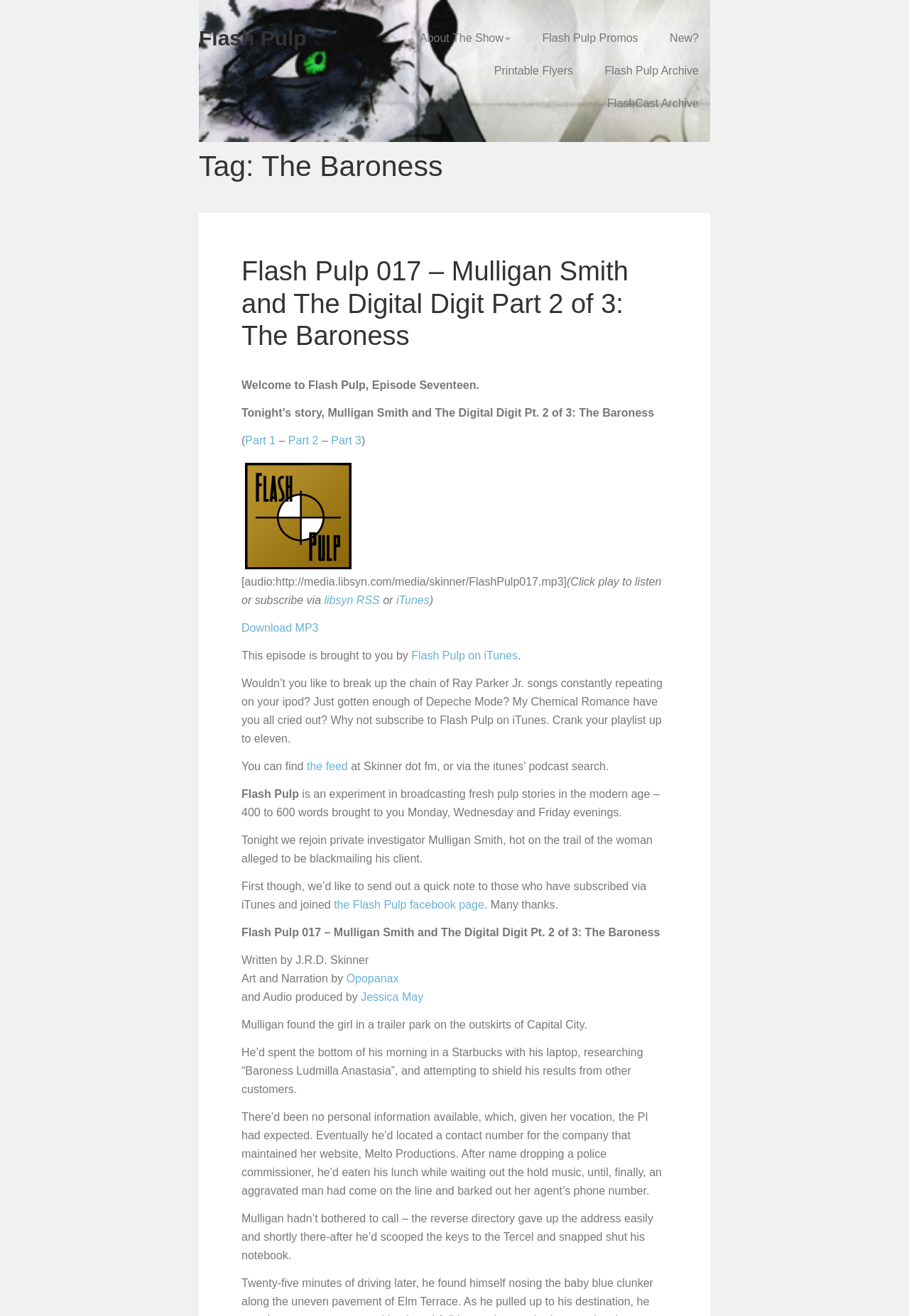Locate the bounding box coordinates of the element that should be clicked to fulfill the instruction: "Download MP3".

[0.266, 0.473, 0.35, 0.482]